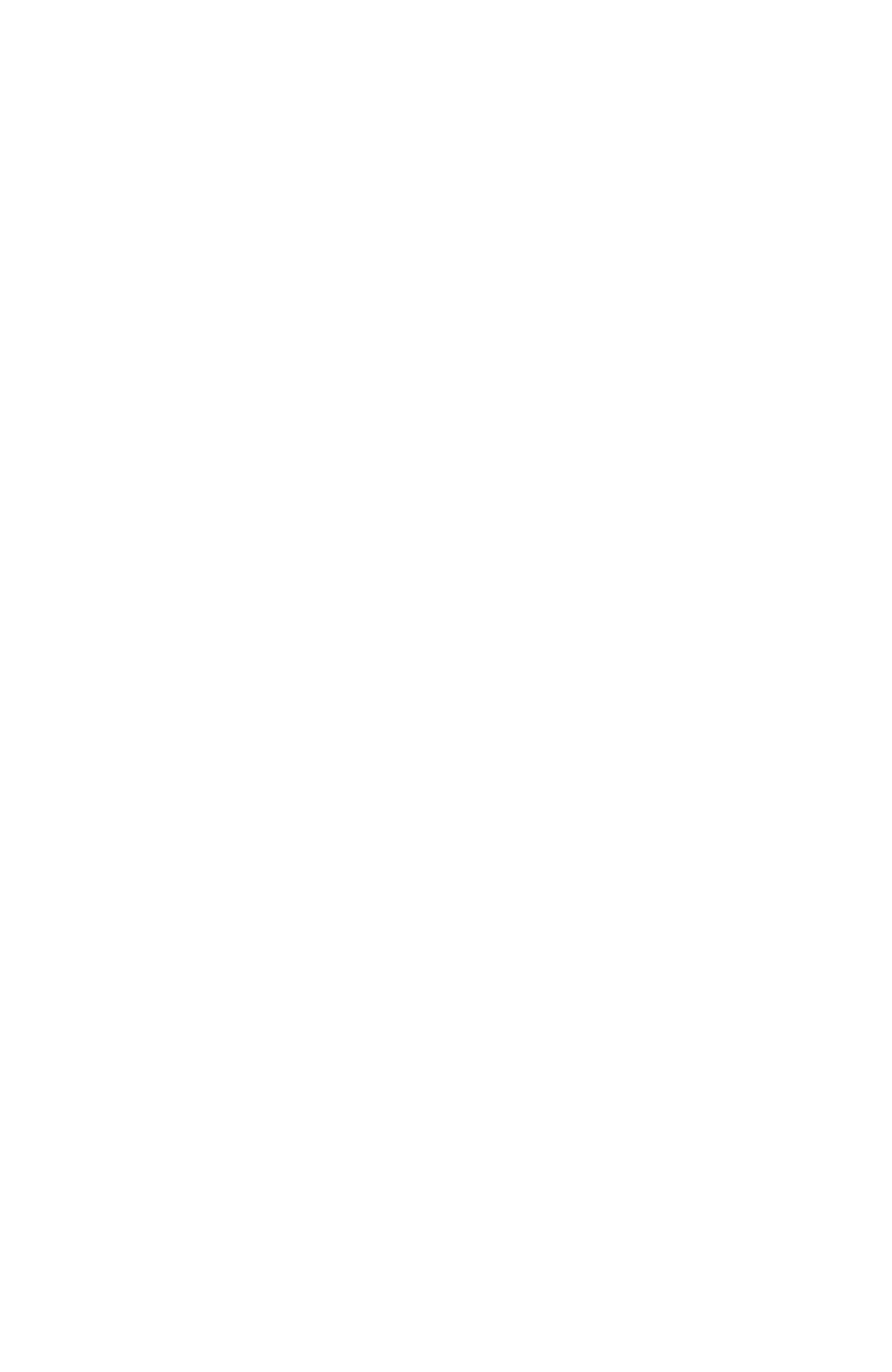Please provide the bounding box coordinate of the region that matches the element description: Sports & Fitness. Coordinates should be in the format (top-left x, top-left y, bottom-right x, bottom-right y) and all values should be between 0 and 1.

[0.038, 0.419, 0.304, 0.447]